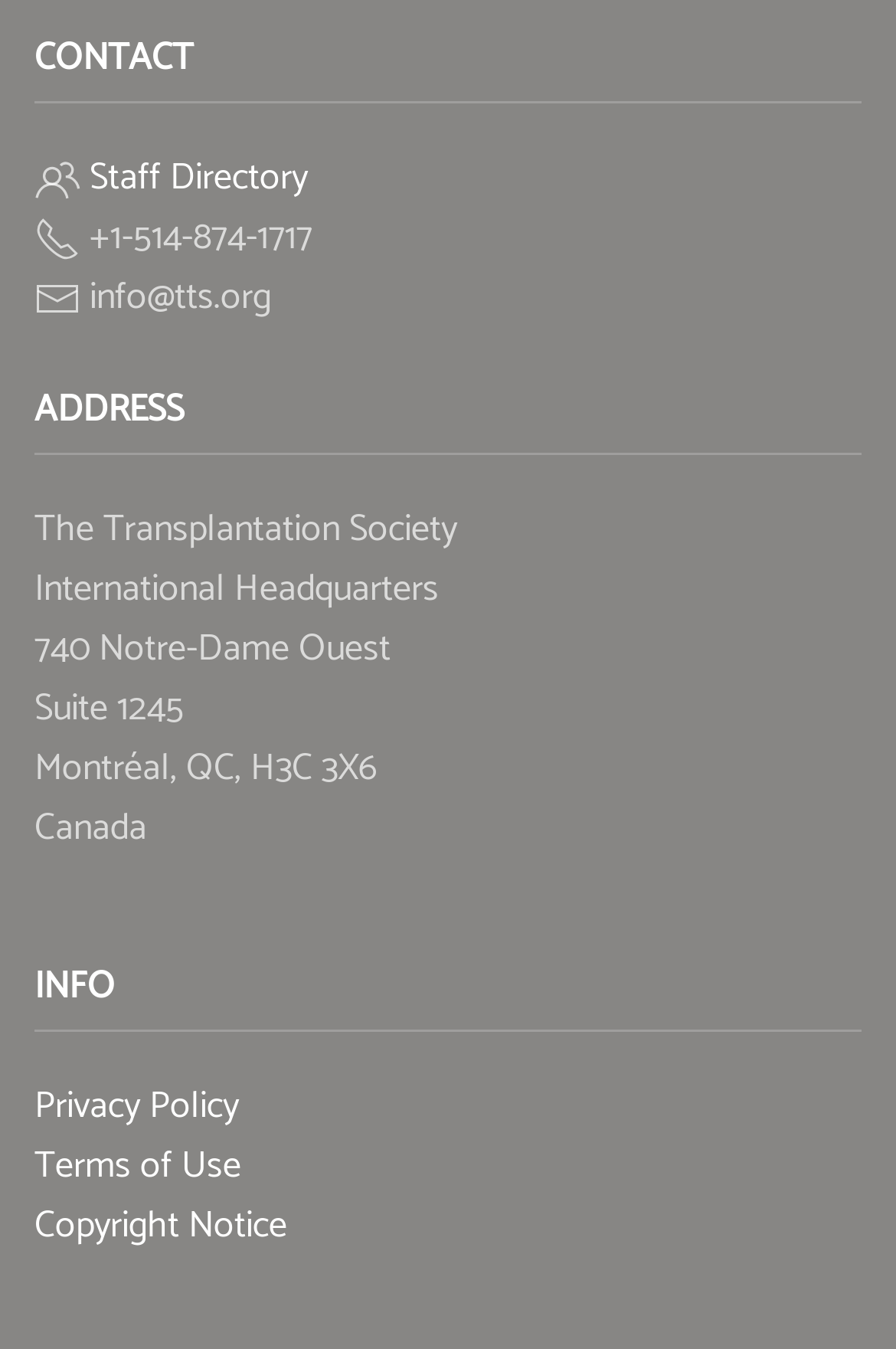Give a short answer using one word or phrase for the question:
What is the organization's name?

The Transplantation Society